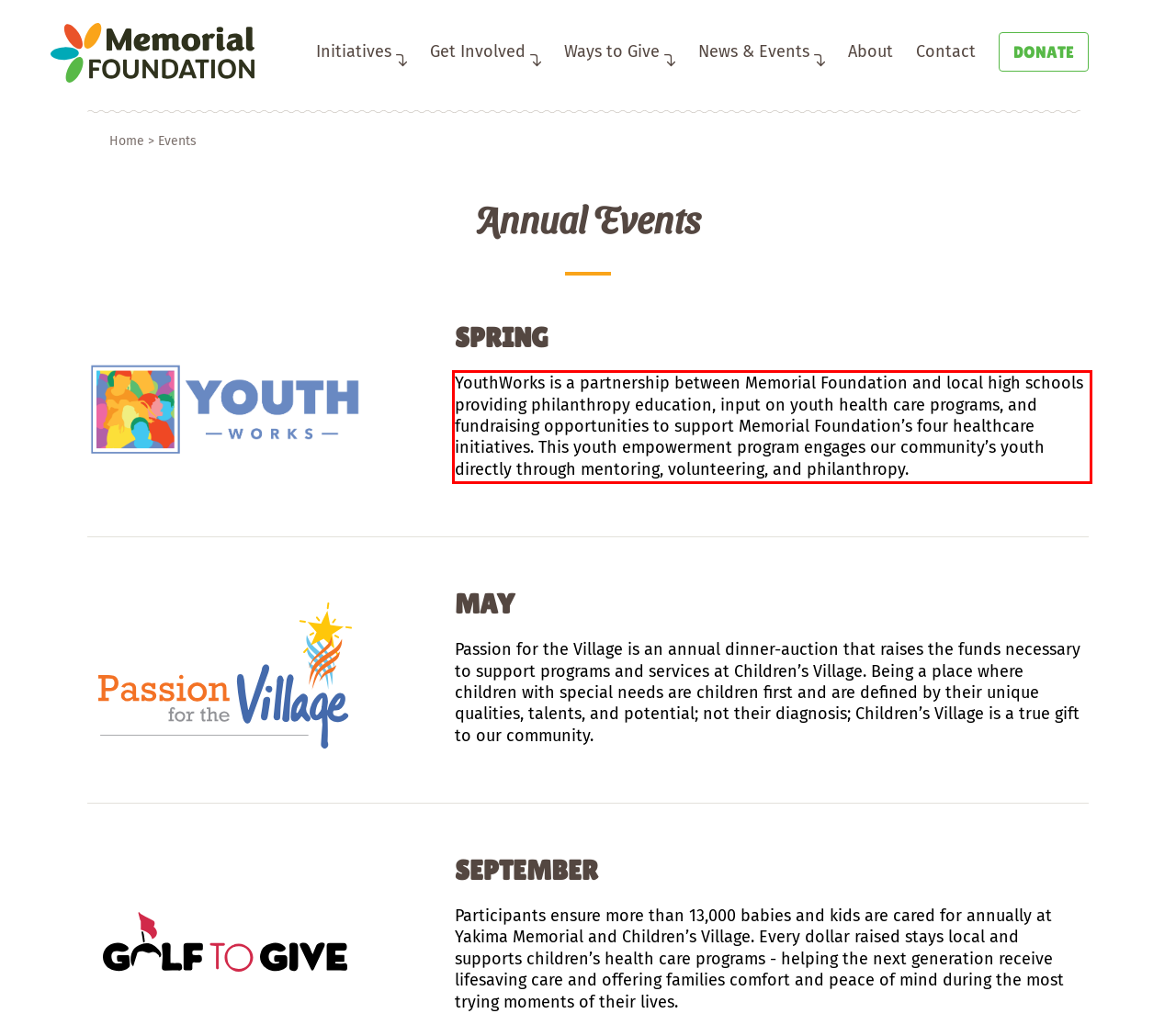Using the provided screenshot of a webpage, recognize and generate the text found within the red rectangle bounding box.

YouthWorks is a partnership between Memorial Foundation and local high schools providing philanthropy education, input on youth health care programs, and fundraising opportunities to support Memorial Foundation’s four healthcare initiatives. This youth empowerment program engages our community’s youth directly through mentoring, volunteering, and philanthropy.